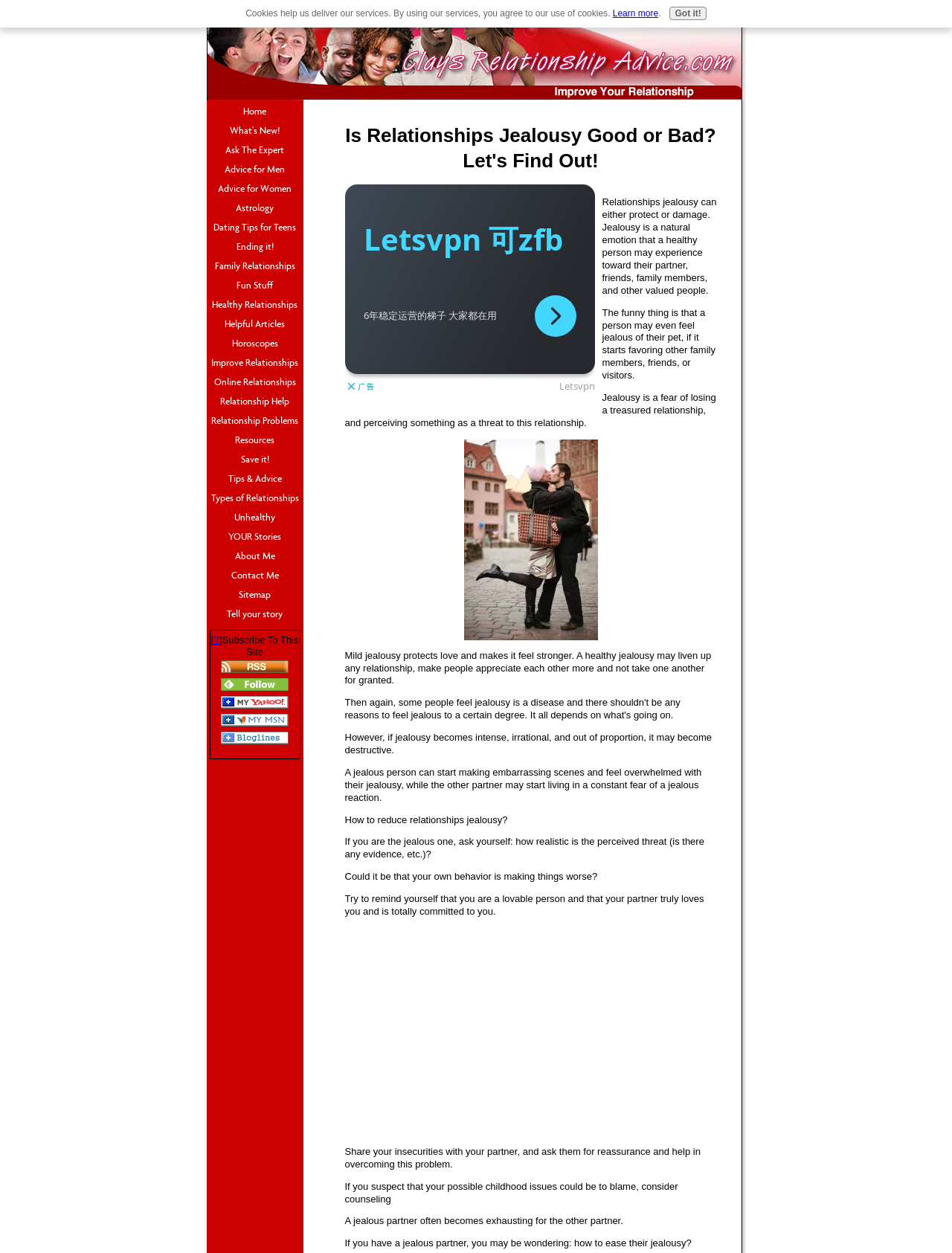Detail the various sections and features of the webpage.

This webpage is about relationships and jealousy, with a focus on whether jealousy is good or bad for a couple. At the top of the page, there is a navigation menu with 23 links to various topics related to relationships, including "Home", "What's New!", "Ask The Expert", and "Advice for Men" and "Advice for Women". Below the navigation menu, there is a heading that reads "Is Relationships Jealousy Good or Bad? Let's Find Out!".

The main content of the page is divided into several sections. The first section discusses how relationships jealousy can be both protective and damaging. There is a paragraph of text that explains how jealousy is a natural emotion that can arise from a fear of losing a treasured relationship. Below this text, there is an image.

The next section discusses how mild jealousy can be beneficial for a relationship, making people appreciate each other more and not take one another for granted. However, if jealousy becomes intense and irrational, it can become destructive. There are several paragraphs of text that explain how a jealous person can start making embarrassing scenes and feel overwhelmed with their jealousy, while the other partner may start living in a constant fear of a jealous reaction.

The following section provides advice on how to reduce relationships jealousy. There are several paragraphs of text that offer suggestions, such as asking oneself how realistic the perceived threat is, reminding oneself that one is a lovable person, and sharing insecurities with one's partner. There are also two advertisements embedded in the page, one above and one below this section.

At the bottom of the page, there is a section that discusses how to ease a jealous partner's jealousy. There are several paragraphs of text that offer suggestions, such as counseling and reassurance. Finally, there is a notice at the very bottom of the page that informs users that cookies are used to deliver the website's services, with a link to learn more and a button to acknowledge this notice.